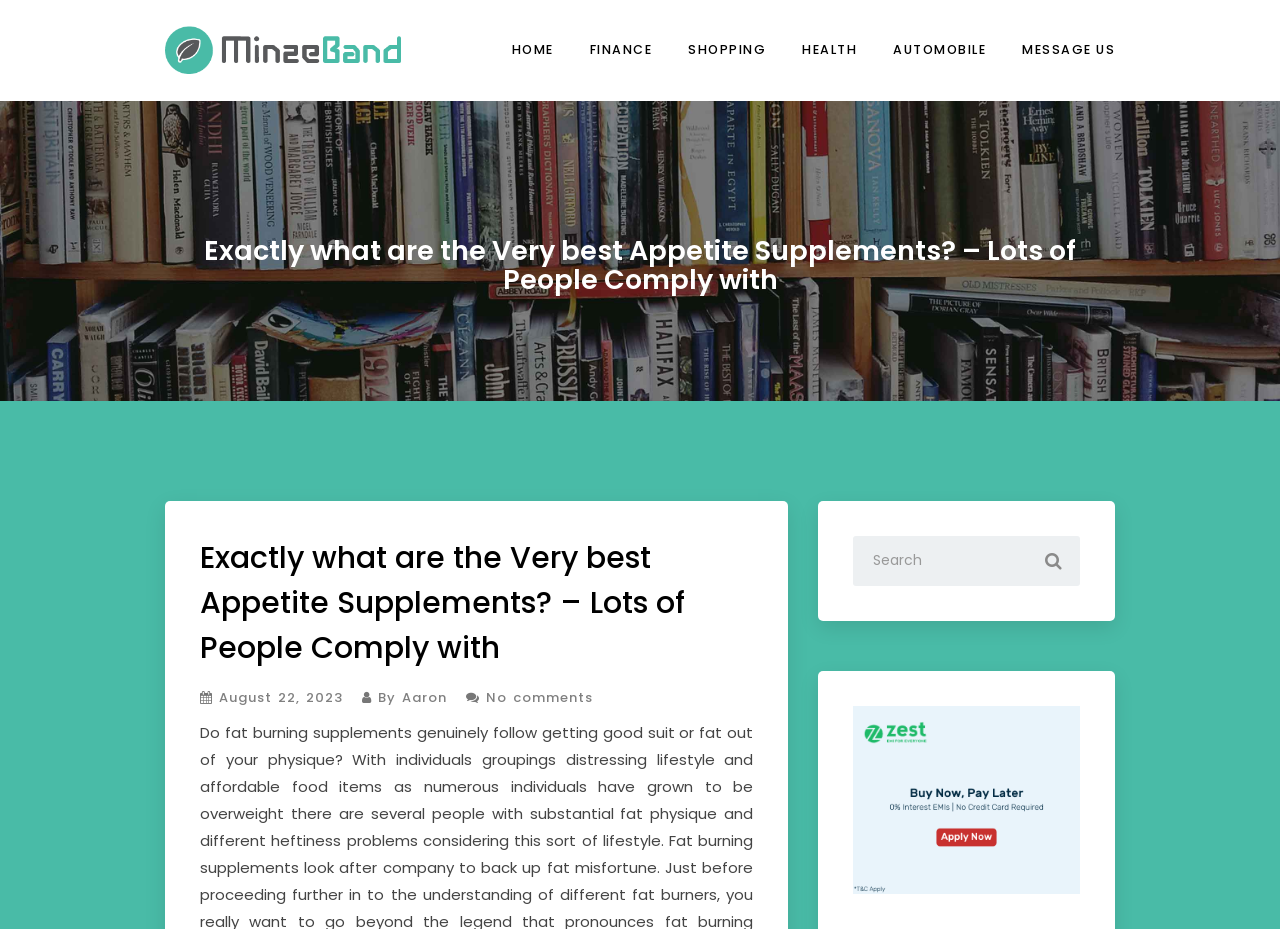Please determine the bounding box coordinates of the clickable area required to carry out the following instruction: "search for something". The coordinates must be four float numbers between 0 and 1, represented as [left, top, right, bottom].

[0.667, 0.576, 0.844, 0.63]